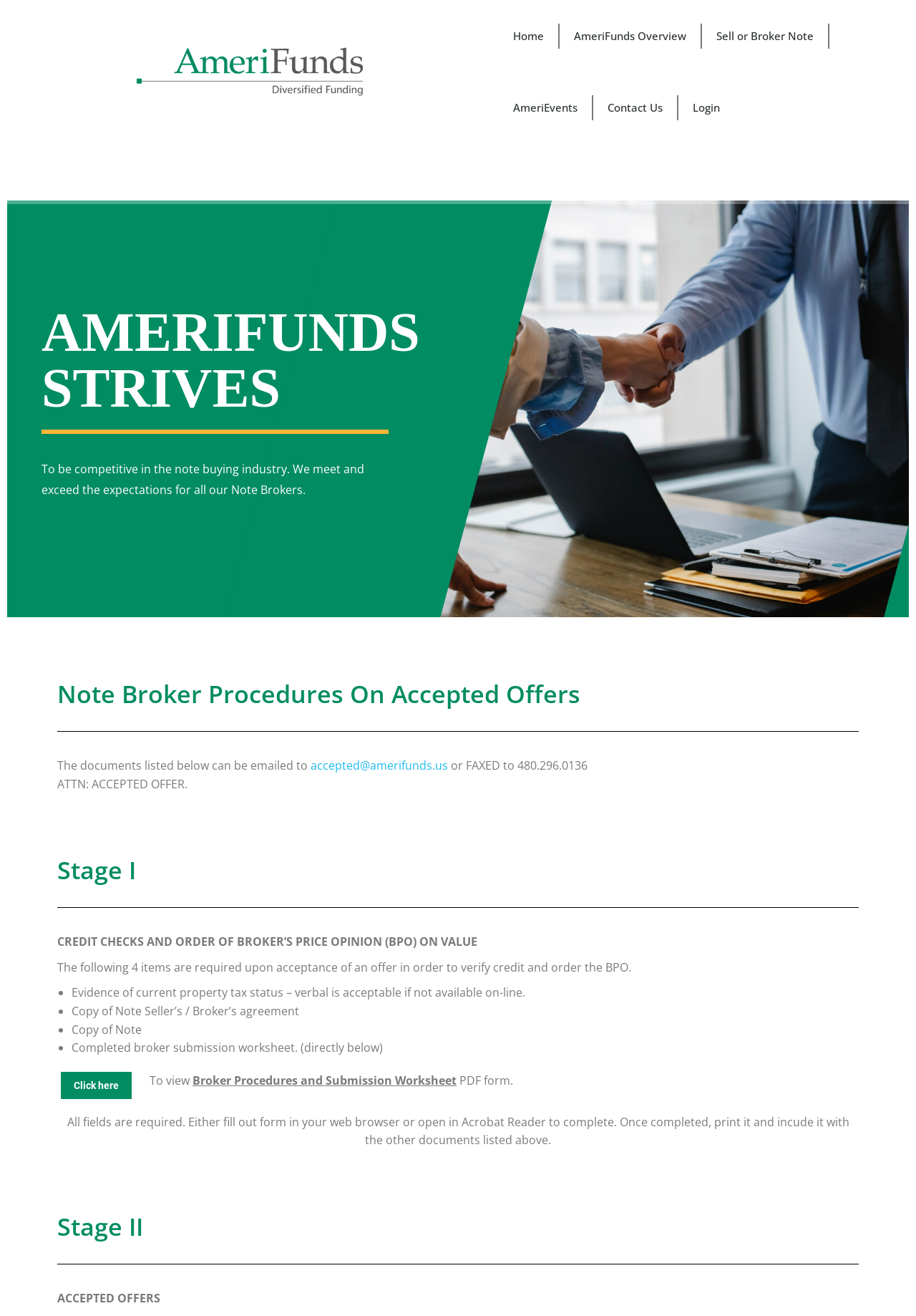Where can documents be emailed?
Based on the screenshot, provide a one-word or short-phrase response.

accepted@amerifunds.us